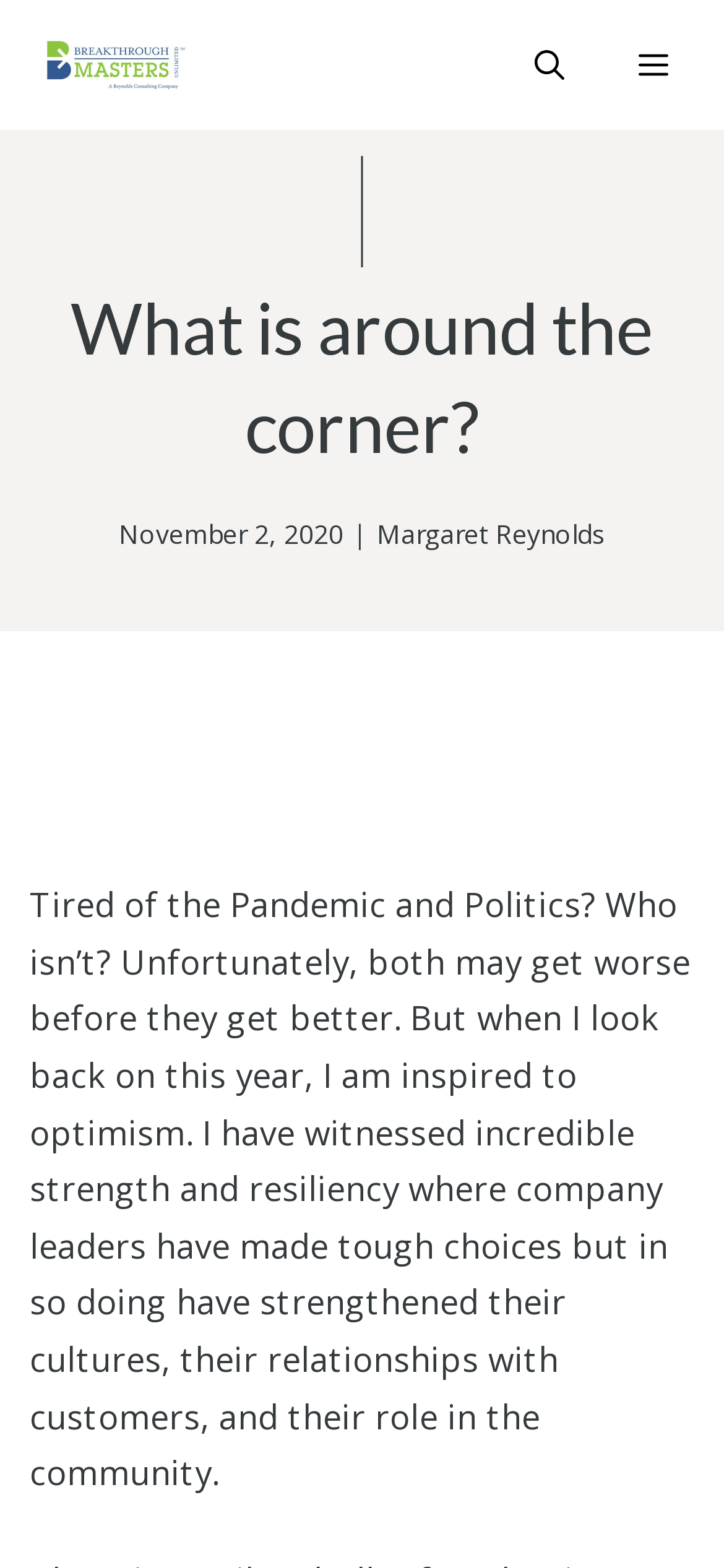Describe all the significant parts and information present on the webpage.

The webpage is titled "What is around the corner? - Breakthrough Masters" and features a prominent link with the same text at the top left corner. Next to it is an image with the same name. On the top right corner, there is a button labeled "MENU" and a link to "Open Search Bar". 

Below the title, there is a heading that reads "What is around the corner?" spanning almost the entire width of the page. Underneath the heading, there is a time element with the text "November 2, 2020" on the left, followed by a vertical bar, and then a link to "Margaret Reynolds" on the right. 

The main content of the page is a block of text attributed to Margaret Reynolds, which discusses the pandemic and politics, and how the author is inspired to optimism despite the challenges. This text takes up most of the page's content area.